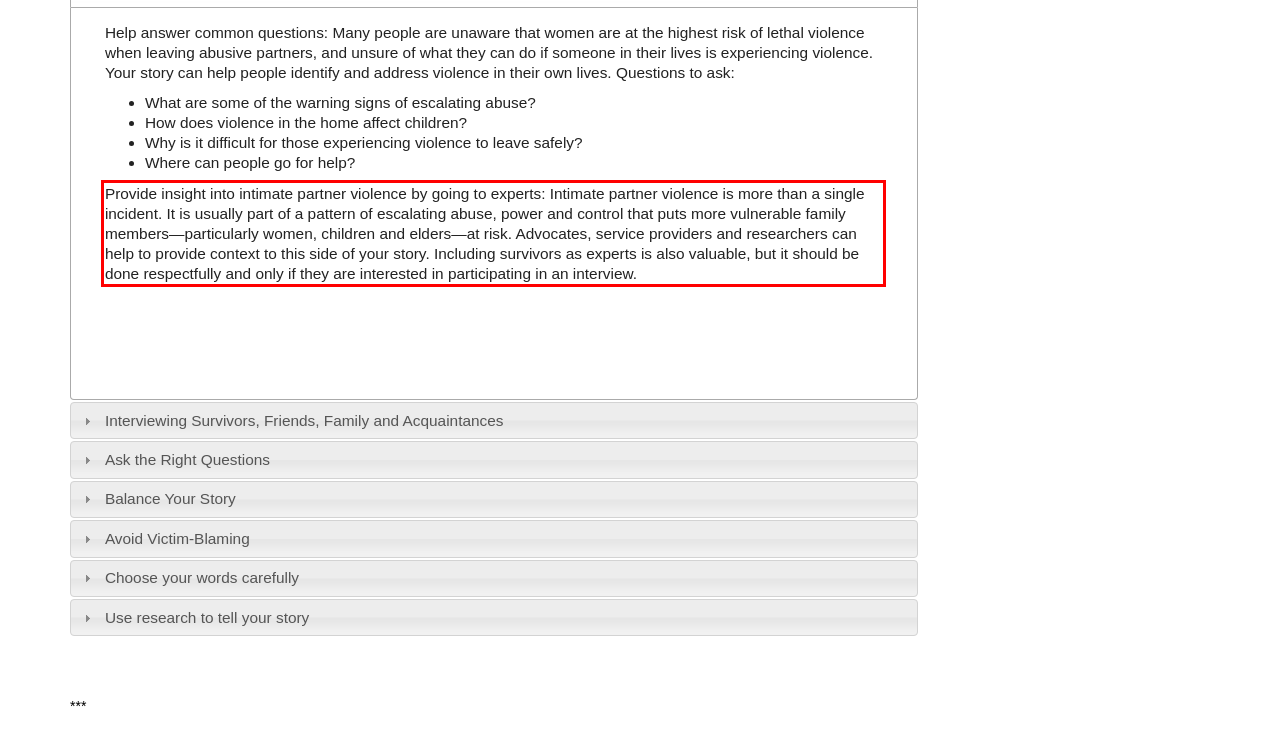You have a screenshot with a red rectangle around a UI element. Recognize and extract the text within this red bounding box using OCR.

Provide insight into intimate partner violence by going to experts: Intimate partner violence is more than a single incident. It is usually part of a pattern of escalating abuse, power and control that puts more vulnerable family members—particularly women, children and elders—at risk. Advocates, service providers and researchers can help to provide context to this side of your story. Including survivors as experts is also valuable, but it should be done respectfully and only if they are interested in participating in an interview.